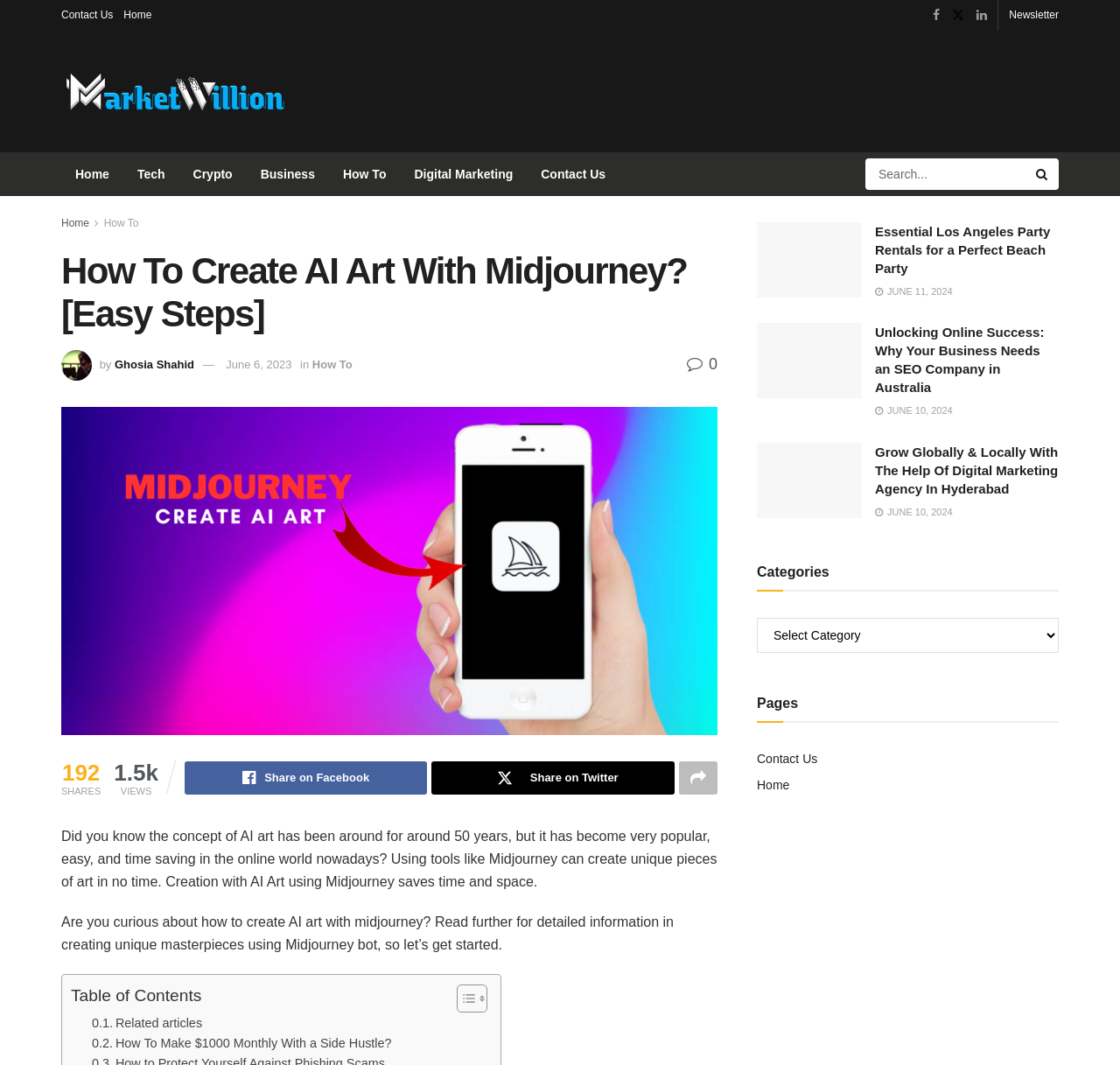Please provide a brief answer to the following inquiry using a single word or phrase:
How many shares does the article have?

192